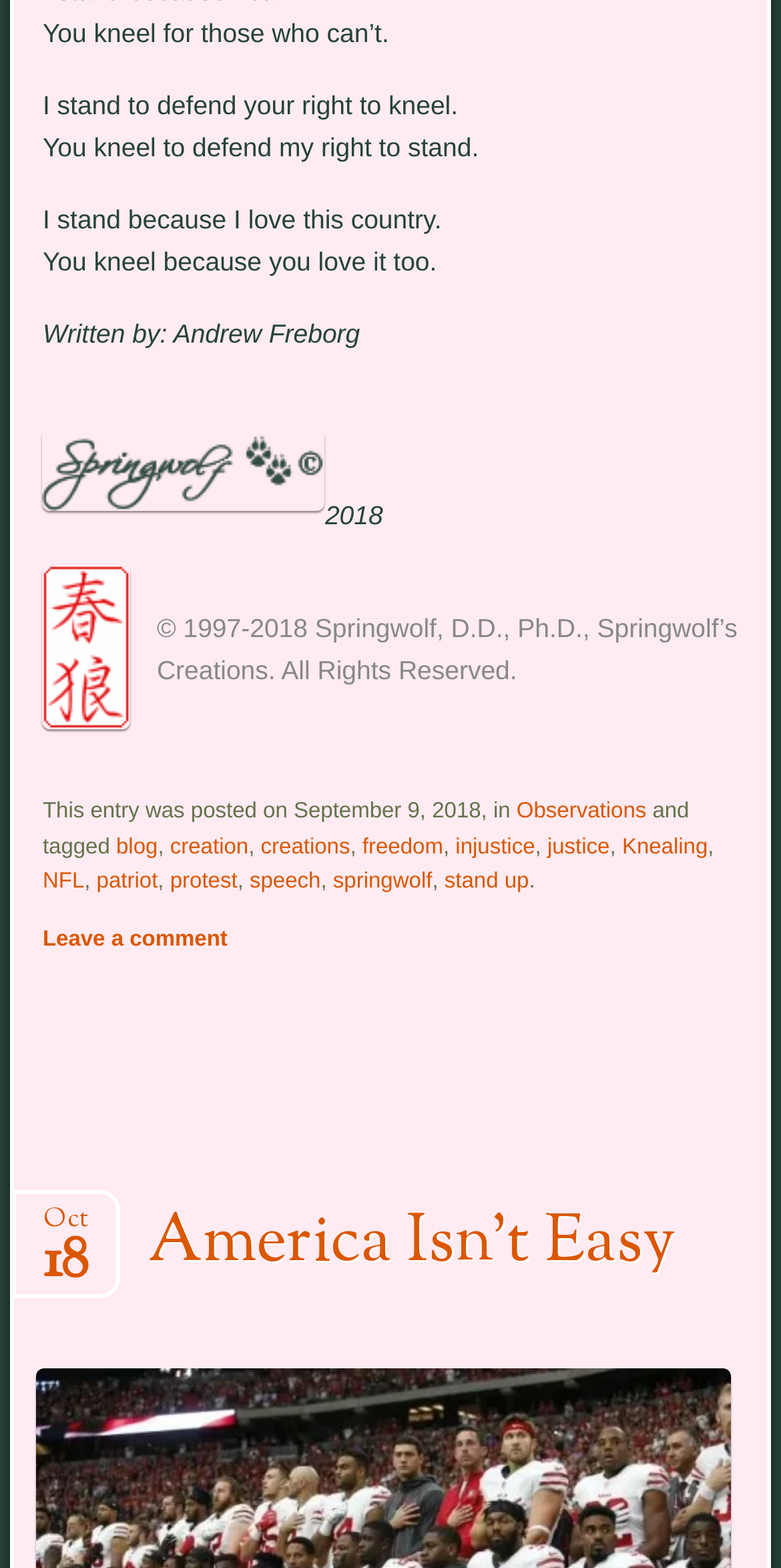Please answer the following question using a single word or phrase: 
What is the phrase written in the first line of the written text?

You kneel for those who can’t.